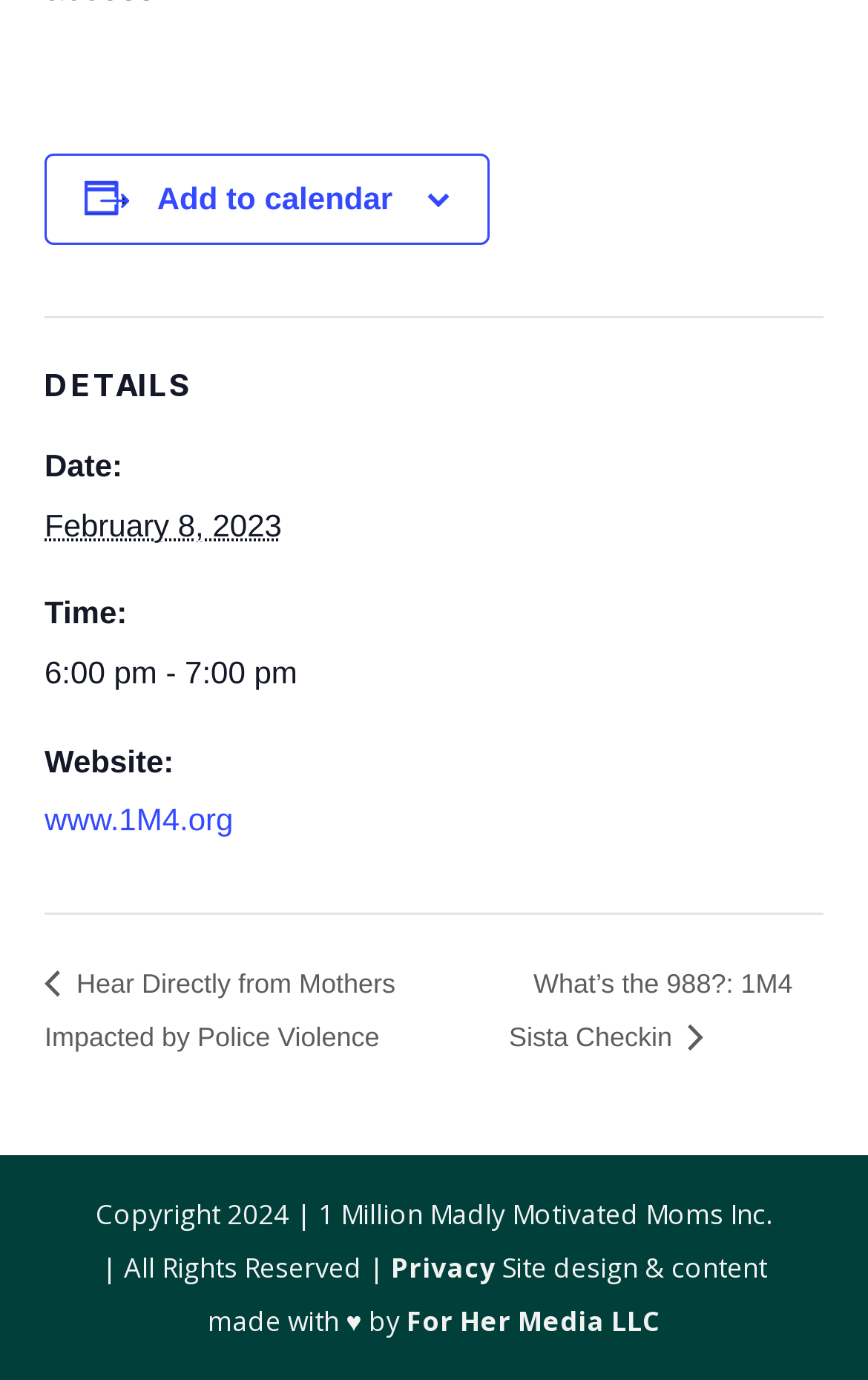Please reply with a single word or brief phrase to the question: 
What is the time of the event?

6:00 pm - 7:00 pm